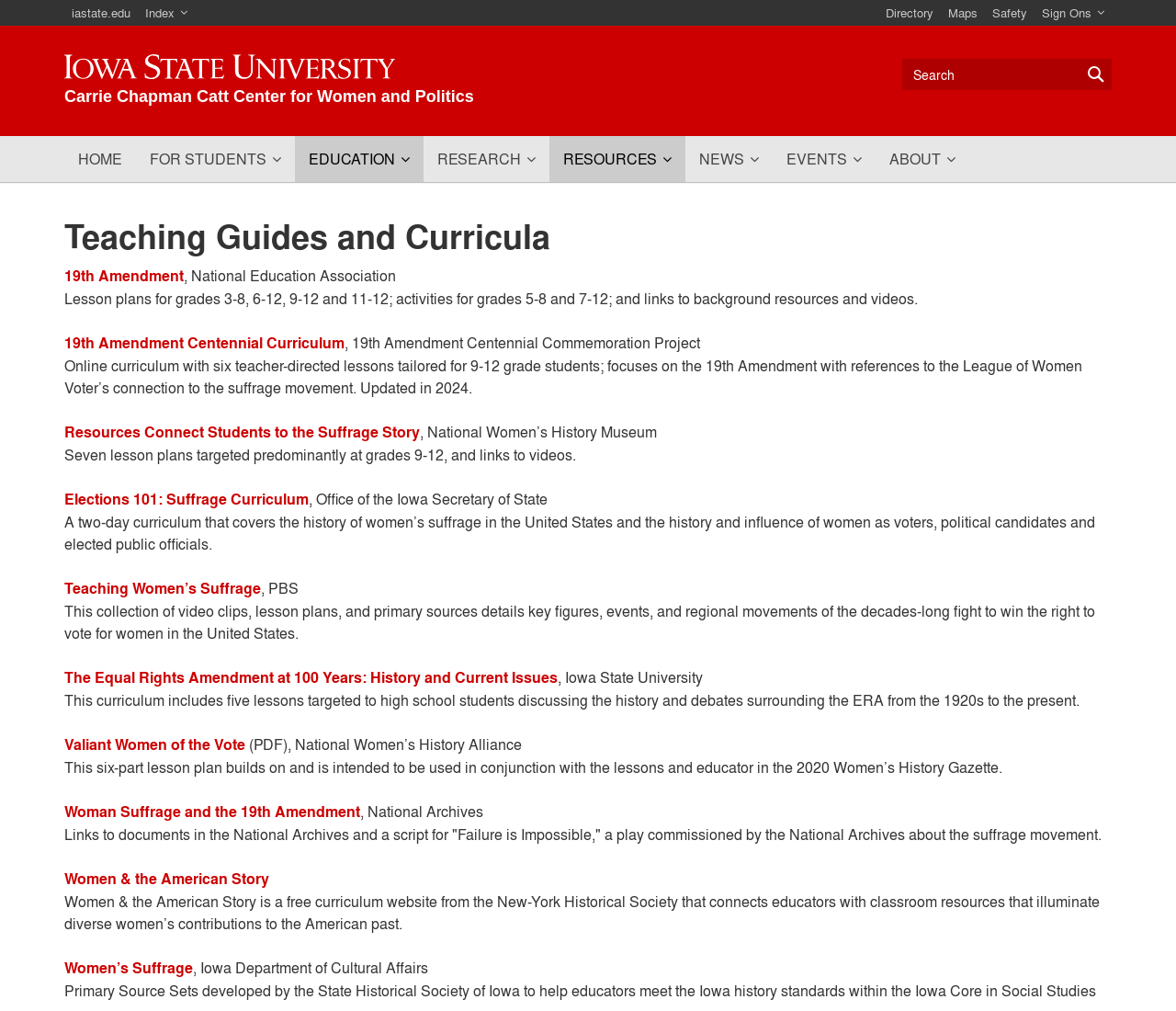Locate the bounding box coordinates of the element that should be clicked to fulfill the instruction: "Learn about the 19th Amendment Centennial Curriculum".

[0.055, 0.329, 0.293, 0.35]